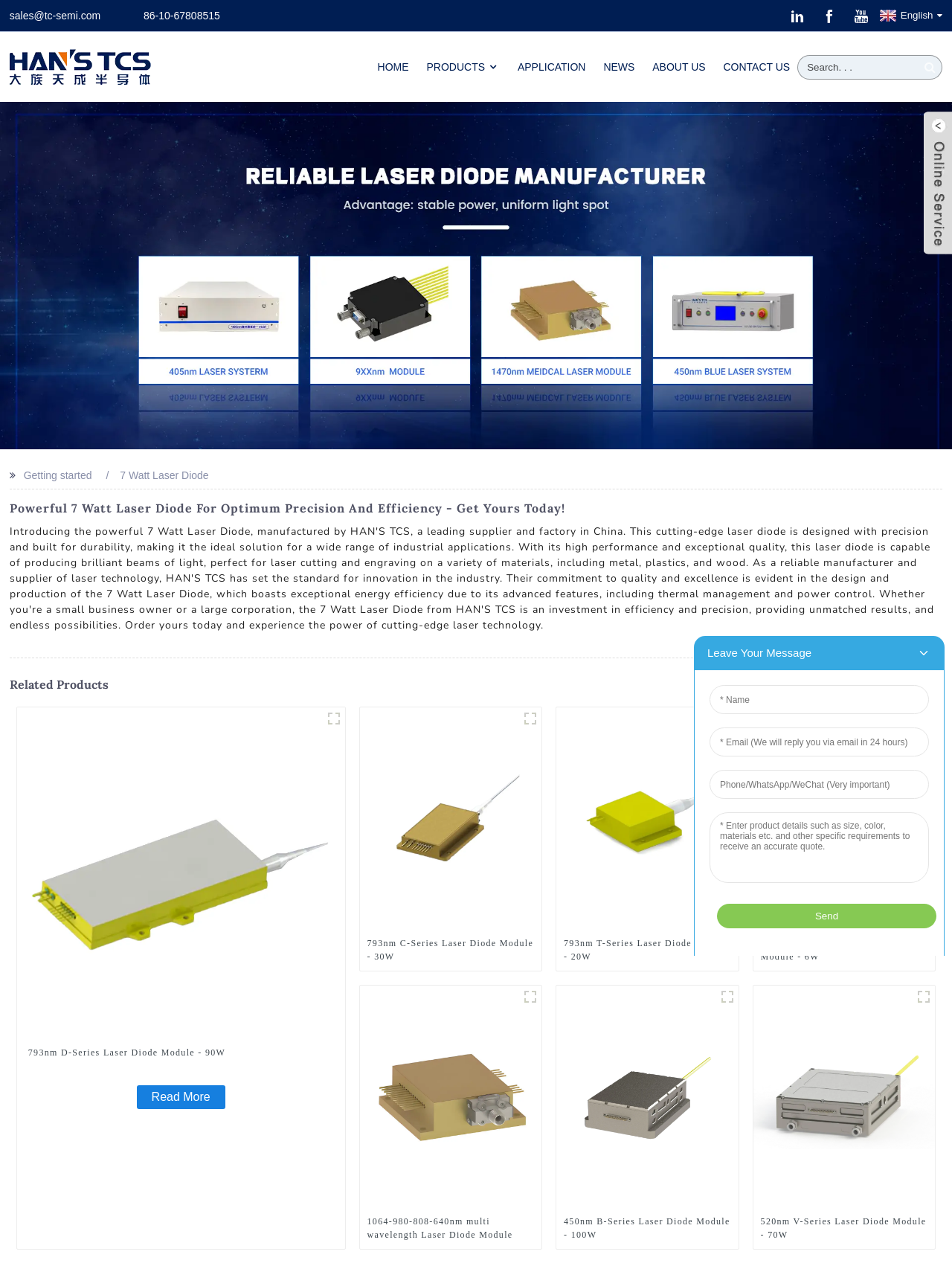How many language options are available? Please answer the question using a single word or phrase based on the image.

One